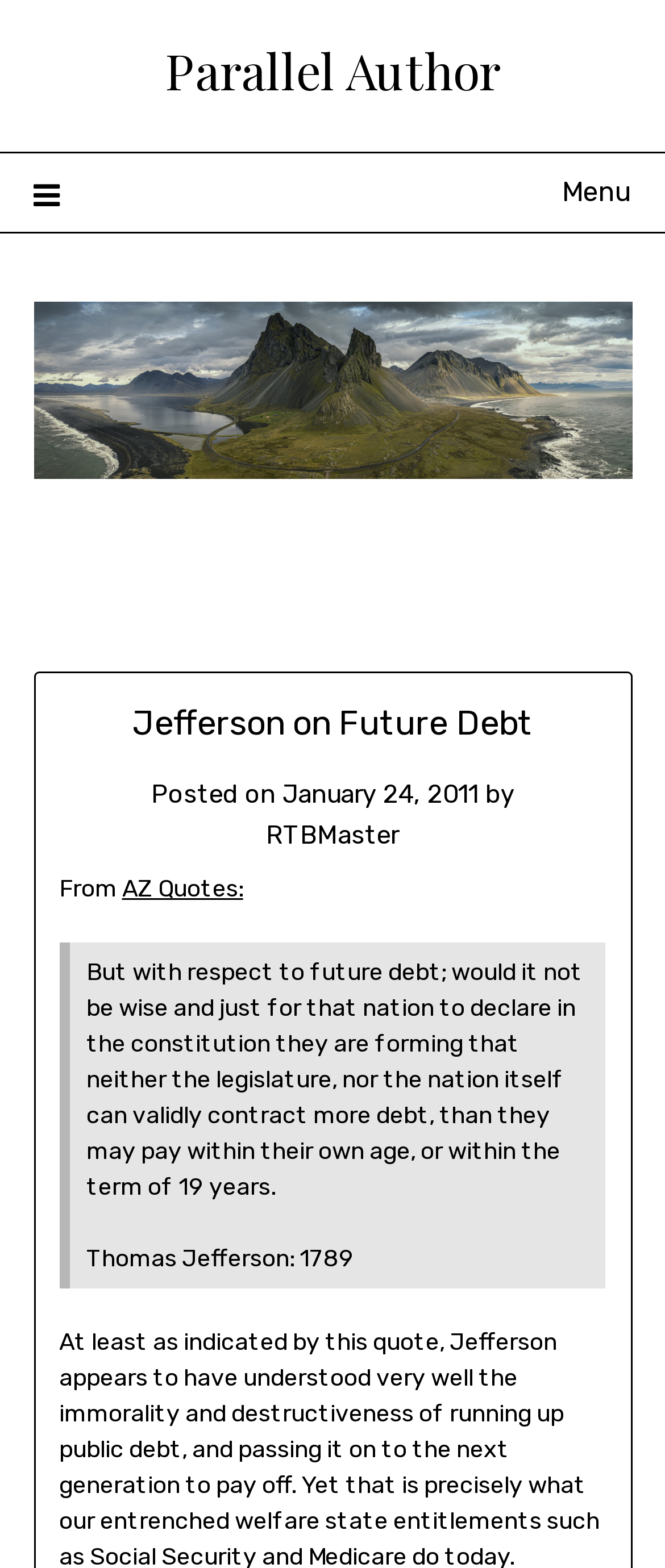Detail the various sections and features present on the webpage.

The webpage appears to be a quote page, featuring a quote from Thomas Jefferson. At the top left of the page, there is a logo image labeled "Parallel Author" with a link to the same name. Next to the logo, there is a menu link represented by an icon. 

Below the logo and menu, there is a header section that contains the title "Jefferson on Future Debt" in a prominent font. The title is followed by a line of text that indicates the quote was posted on January 24, 2011, by RTBMaster.

The main content of the page is a blockquote that contains the quote from Thomas Jefferson. The quote is a lengthy passage that discusses the wisdom of limiting national debt. The quote is attributed to Thomas Jefferson, with the year 1789 mentioned at the end.

Above the blockquote, there is a line of text that reads "From AZ Quotes:", which suggests that the quote is sourced from AZ Quotes. Overall, the page has a simple layout, with a focus on presenting the quote and its attribution.